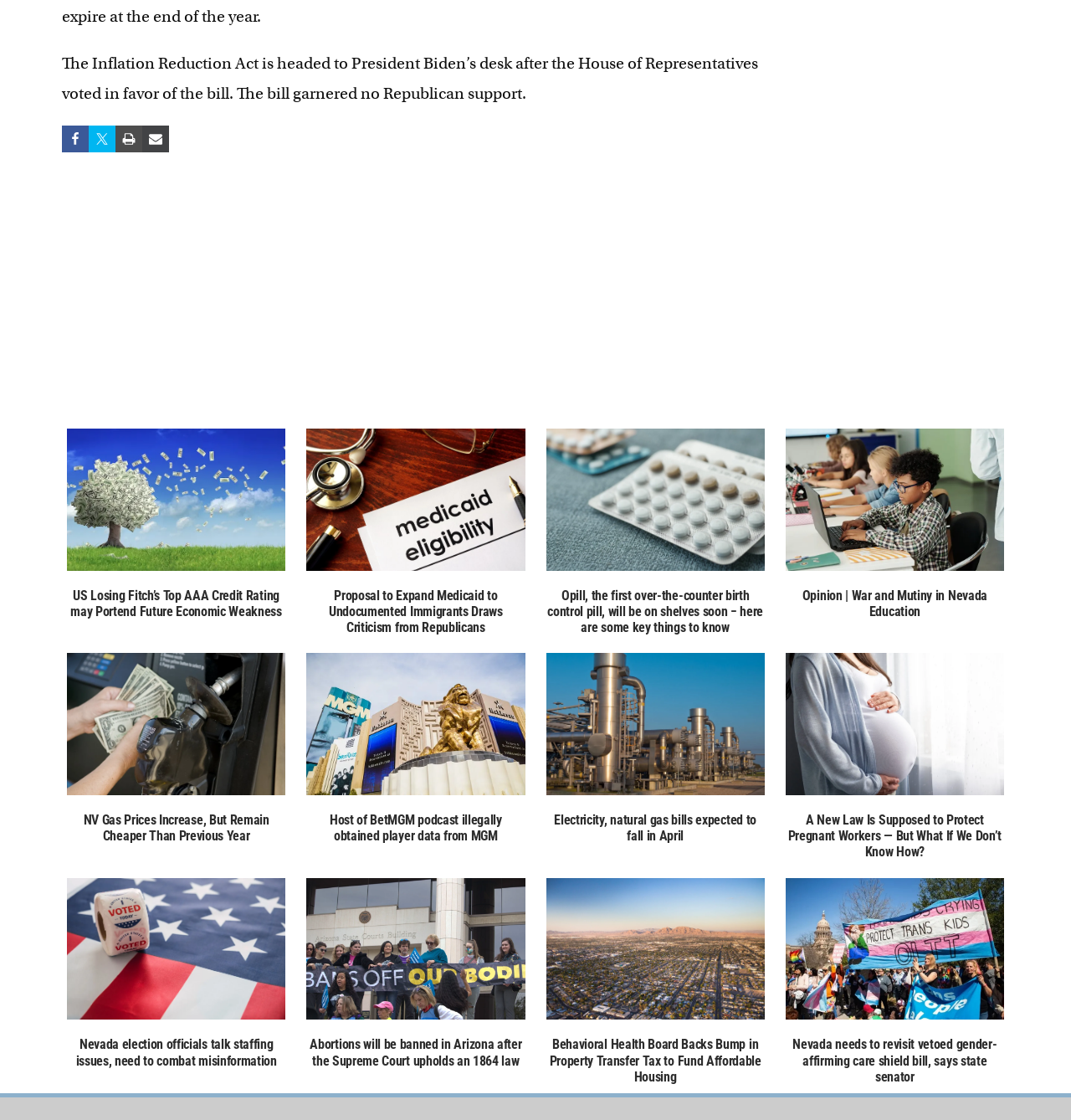What is the topic of the last article?
Examine the screenshot and reply with a single word or phrase.

Nevada needs to revisit vetoed gender-affirming care shield bill